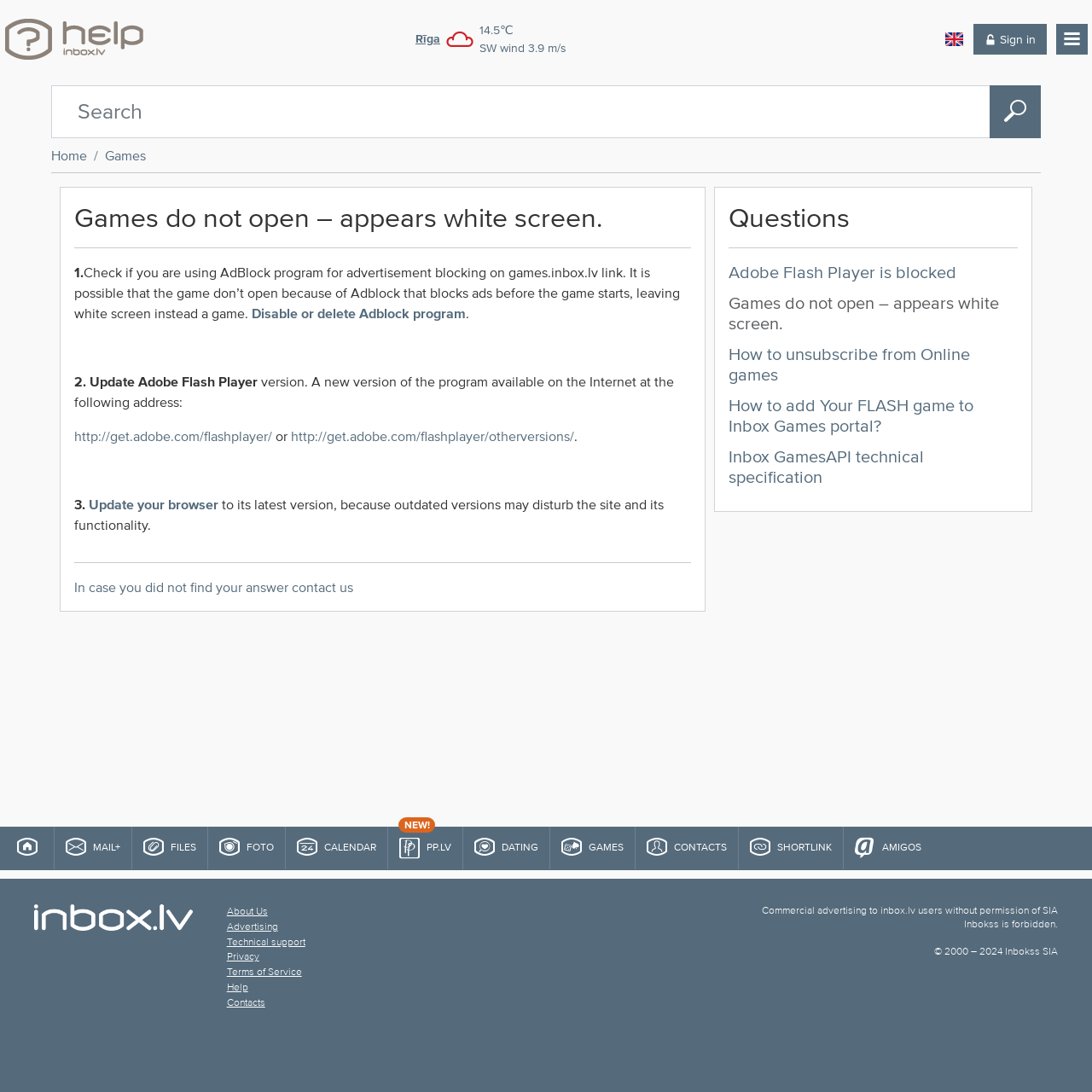Explain in detail what you observe on this webpage.

This webpage is an help system for Inbox, a gaming platform. At the top, there is a navigation bar with links to "Inbox Help", "Sign in", and a menu button. On the right side of the navigation bar, there is a search bar with a search button. Below the navigation bar, there are several links to different sections of the platform, including "Home", "Games", and others.

The main content of the page is a help article titled "Games do not open – appears white screen." The article provides three solutions to this problem: checking if AdBlock is blocking the game, updating Adobe Flash Player, and updating the browser. Each solution is described in detail with links to relevant resources.

On the right side of the page, there is a section titled "Questions" with links to other help articles, including "Adobe Flash Player is blocked", "How to unsubscribe from Online games", and others.

At the bottom of the page, there is a footer with links to various sections of the platform, including "About Us", "Advertising", "Technical support", and others. There is also a copyright notice and a warning about commercial advertising without permission.

There are several images on the page, including a logo for Inbox and a cloud icon. The overall layout is organized and easy to navigate, with clear headings and concise text.